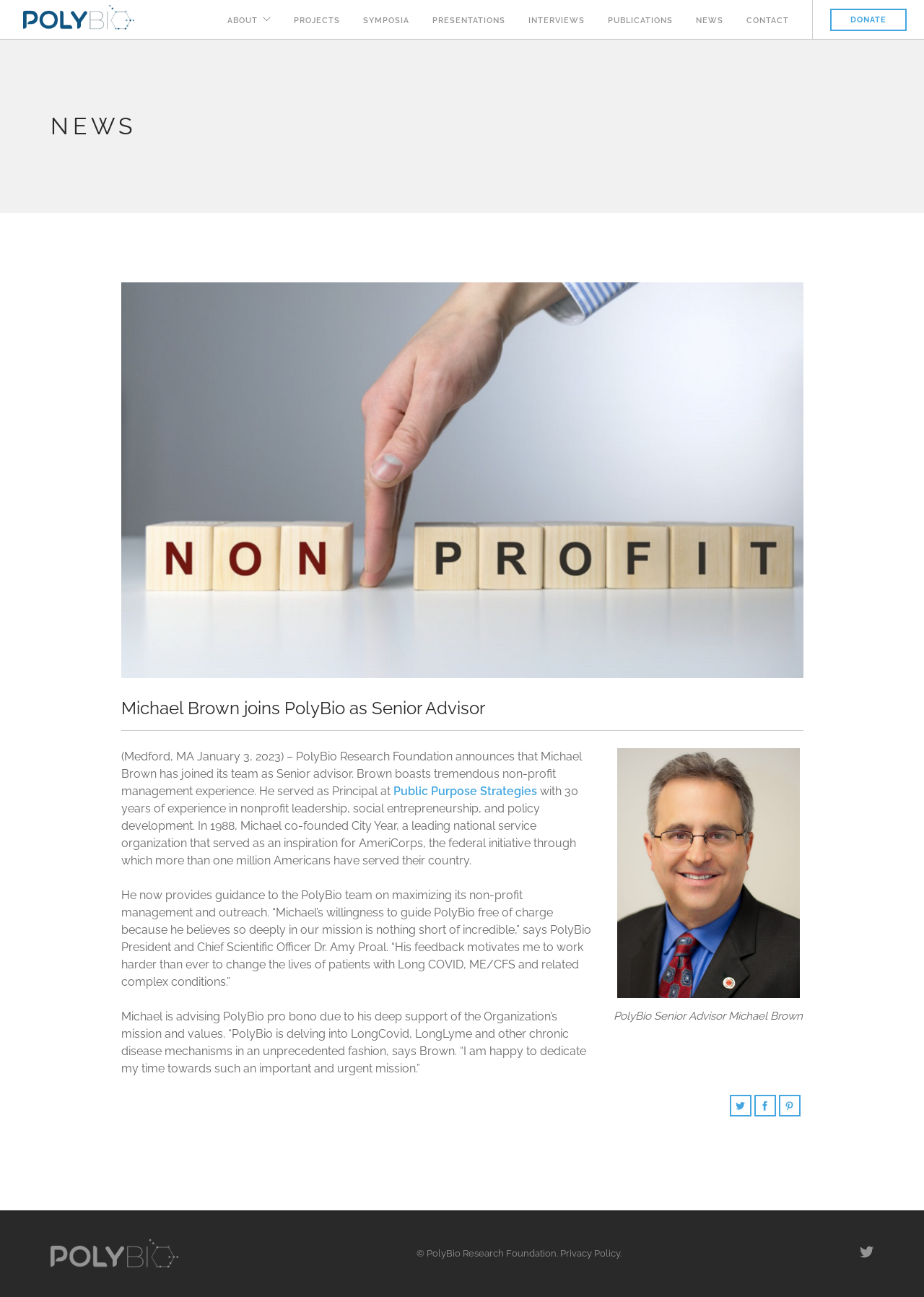Find the bounding box coordinates for the UI element that matches this description: "Privacy Policy".

[0.606, 0.962, 0.671, 0.971]